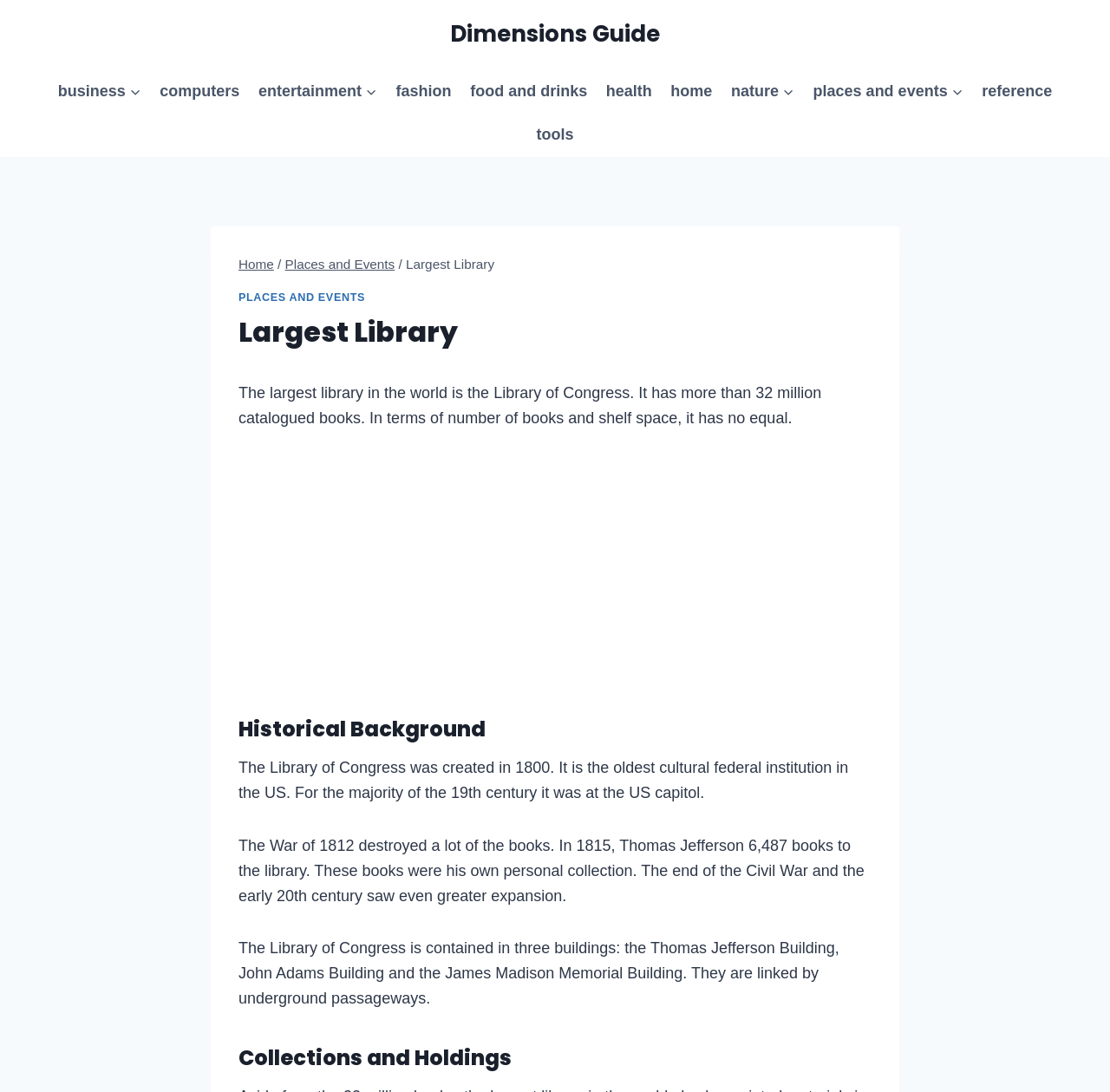Locate the bounding box coordinates of the element that needs to be clicked to carry out the instruction: "Click on the 'Dimensions Guide' link". The coordinates should be given as four float numbers ranging from 0 to 1, i.e., [left, top, right, bottom].

[0.405, 0.019, 0.595, 0.044]